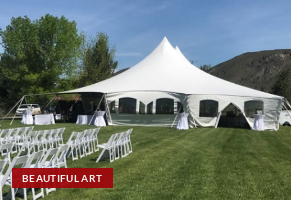Utilize the information from the image to answer the question in detail:
What is the weather like in the scene?

The caption describes the scene as having a 'clear blue sky', which suggests that the weather is pleasant and sunny.